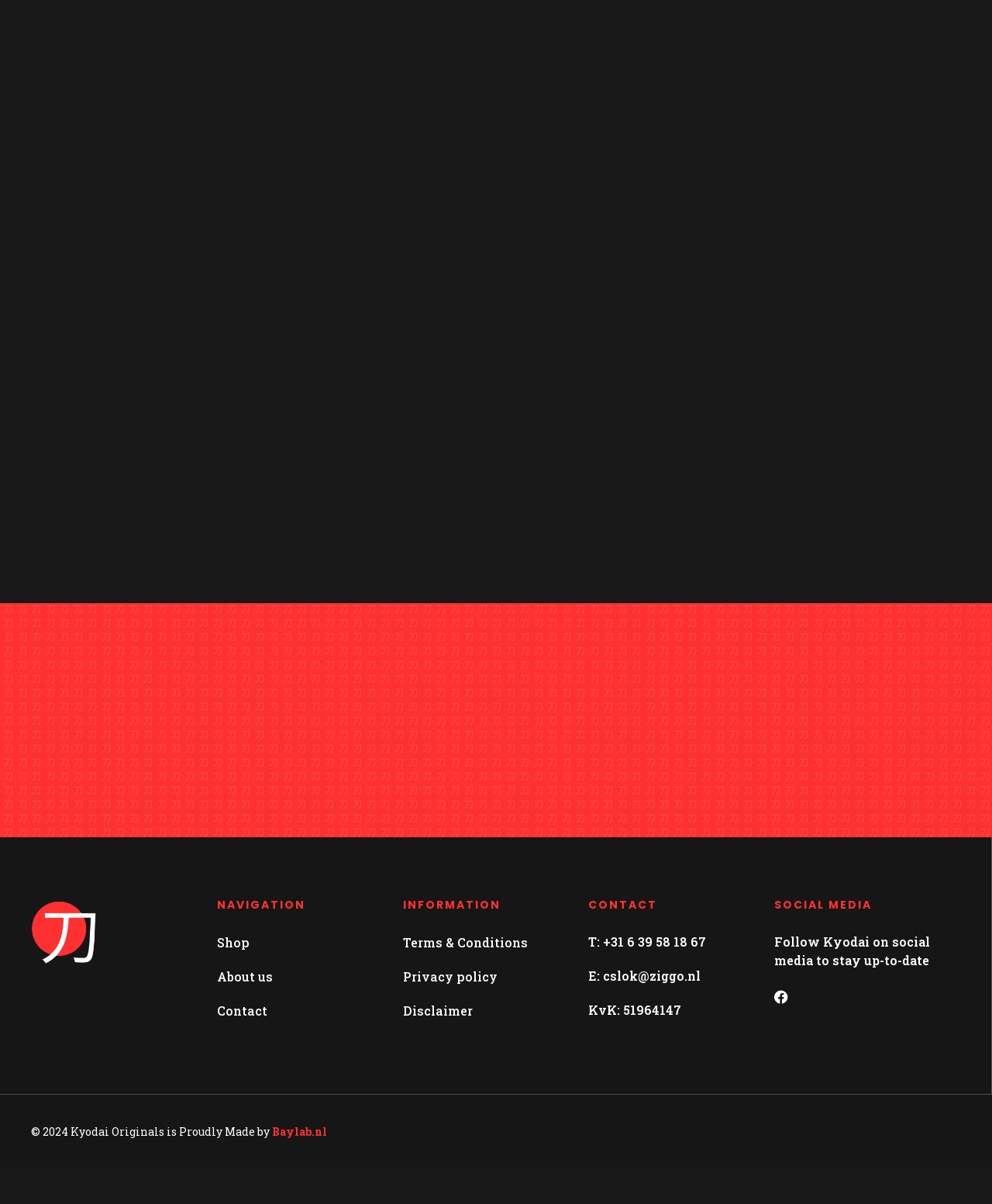Can you specify the bounding box coordinates of the area that needs to be clicked to fulfill the following instruction: "read terms and conditions"?

[0.406, 0.769, 0.593, 0.797]